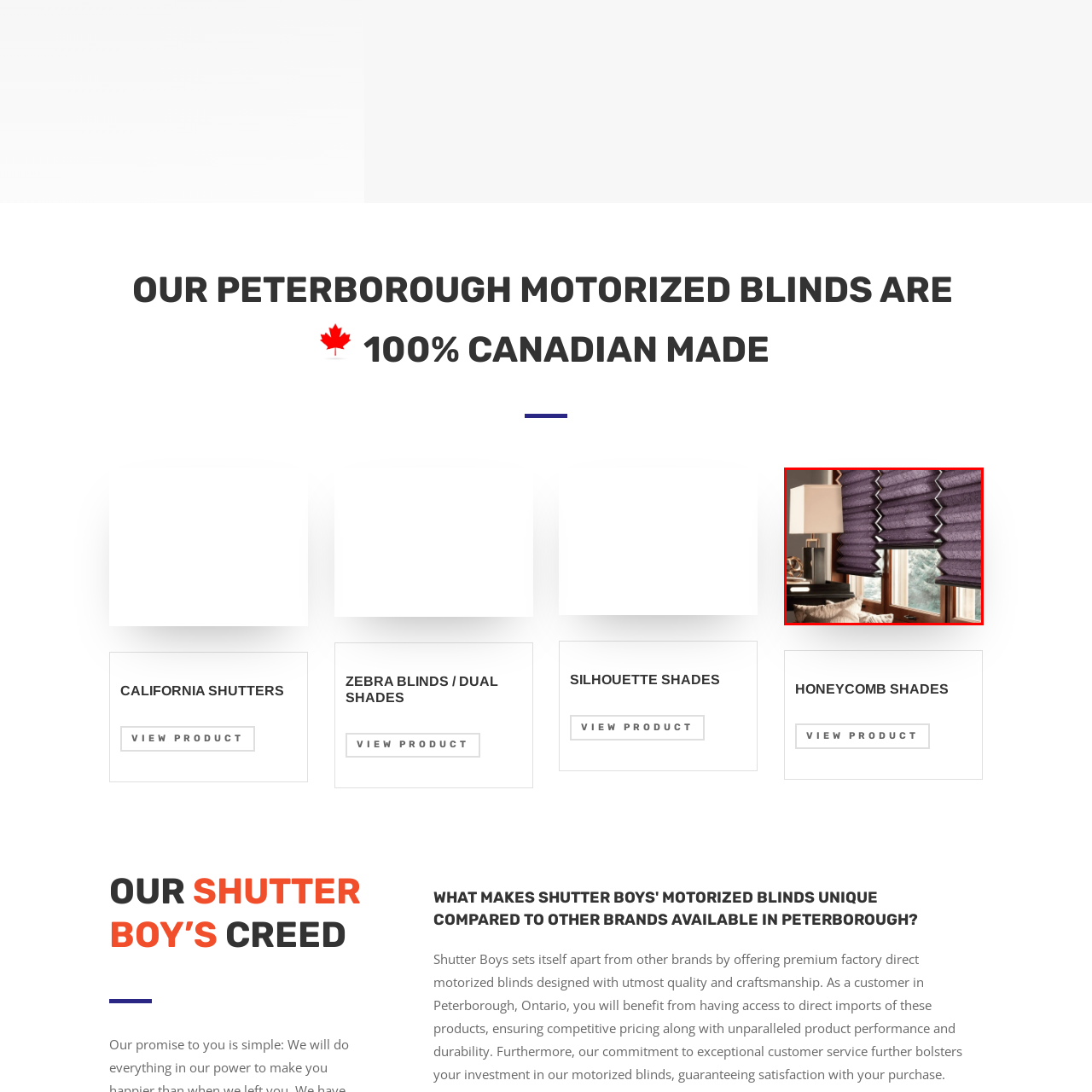Describe meticulously the scene encapsulated by the red boundary in the image.

This image showcases elegant interior bay window shutters, characterized by their rich, textured fabric in a deep purple hue. The shutters are designed to exude sophistication while providing functional privacy and light control. Complemented by a modern lamp and stylish décor, the setting highlights a cozy and inviting living space. The arrangement of the shutters enhances the aesthetic appeal of the windows, showcasing their ability to blend style with practicality, making them a perfect choice for contemporary homes. The overall ambiance is one of warmth and elegance, ideal for creating a serene environment.